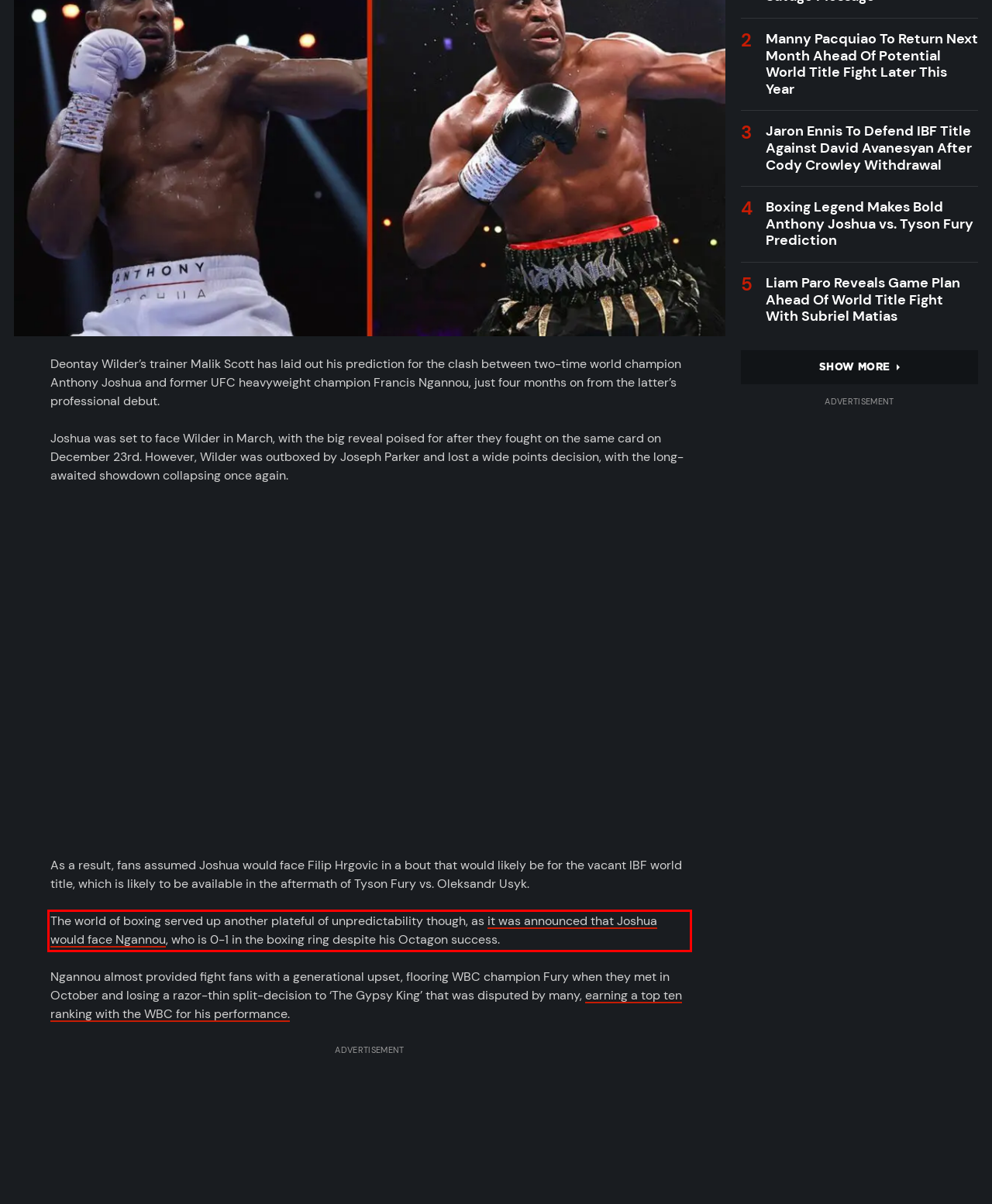Observe the screenshot of the webpage that includes a red rectangle bounding box. Conduct OCR on the content inside this red bounding box and generate the text.

The world of boxing served up another plateful of unpredictability though, as it was announced that Joshua would face Ngannou, who is 0-1 in the boxing ring despite his Octagon success.